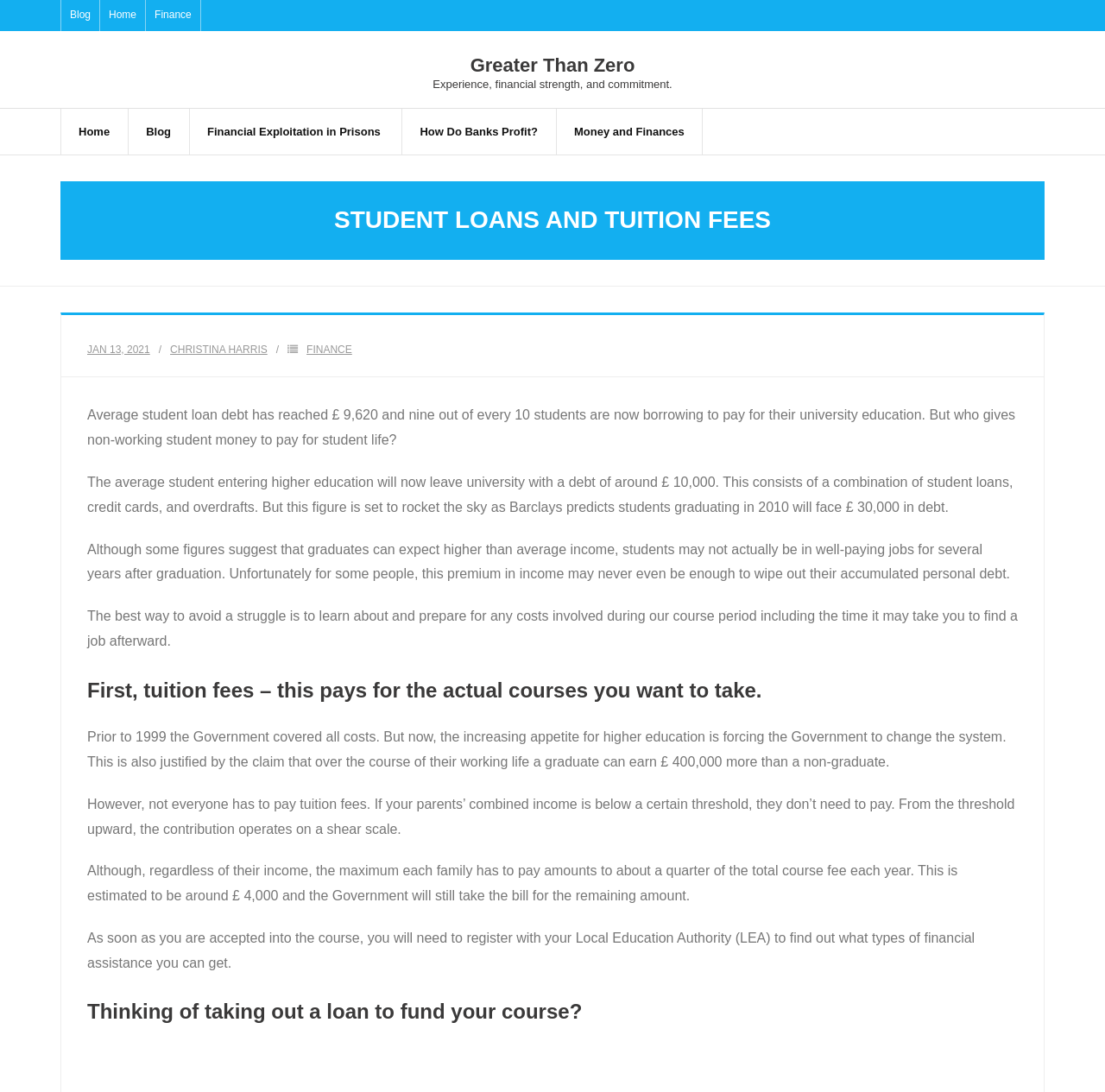Carefully observe the image and respond to the question with a detailed answer:
What is the estimated debt of students graduating in 2010?

According to the webpage, Barclays predicts that students graduating in 2010 will face £ 30,000 in debt, which is mentioned in the second paragraph of the webpage.